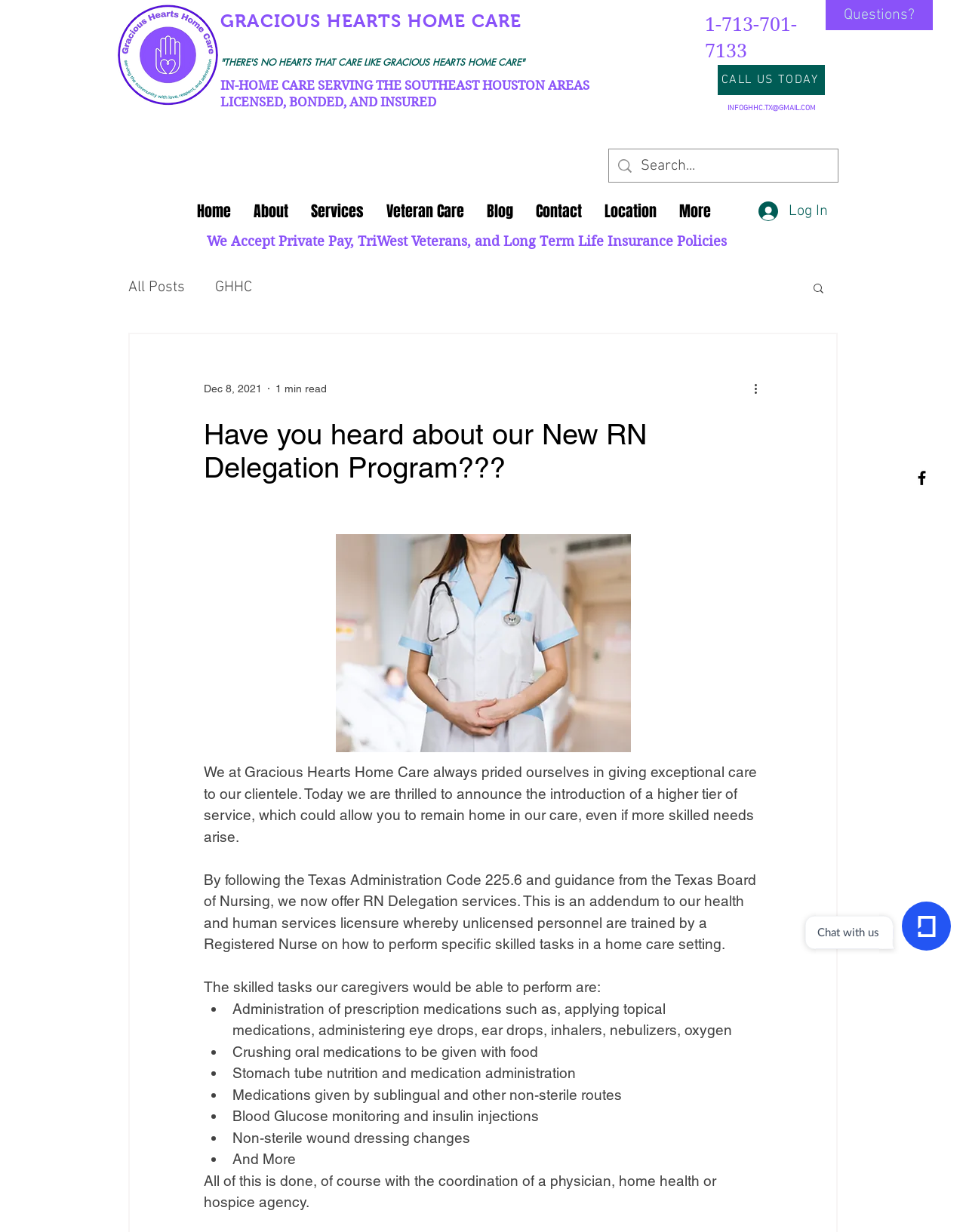Please specify the bounding box coordinates of the clickable region to carry out the following instruction: "Call the phone number". The coordinates should be four float numbers between 0 and 1, in the format [left, top, right, bottom].

[0.73, 0.009, 0.868, 0.052]